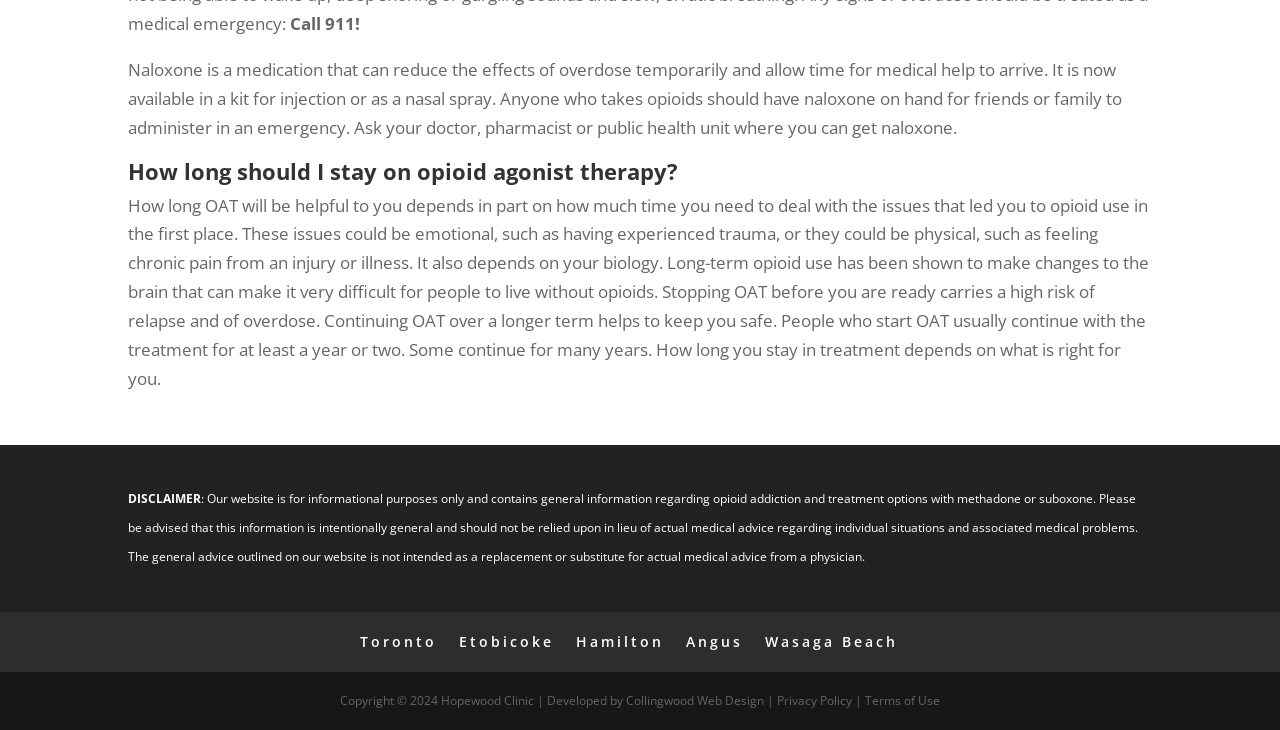How long should one stay on opioid agonist therapy?
Refer to the image and provide a detailed answer to the question.

According to the StaticText element with OCR text 'People who start OAT usually continue with the treatment for at least a year or two.', I can conclude that one should stay on opioid agonist therapy for at least a year or two.